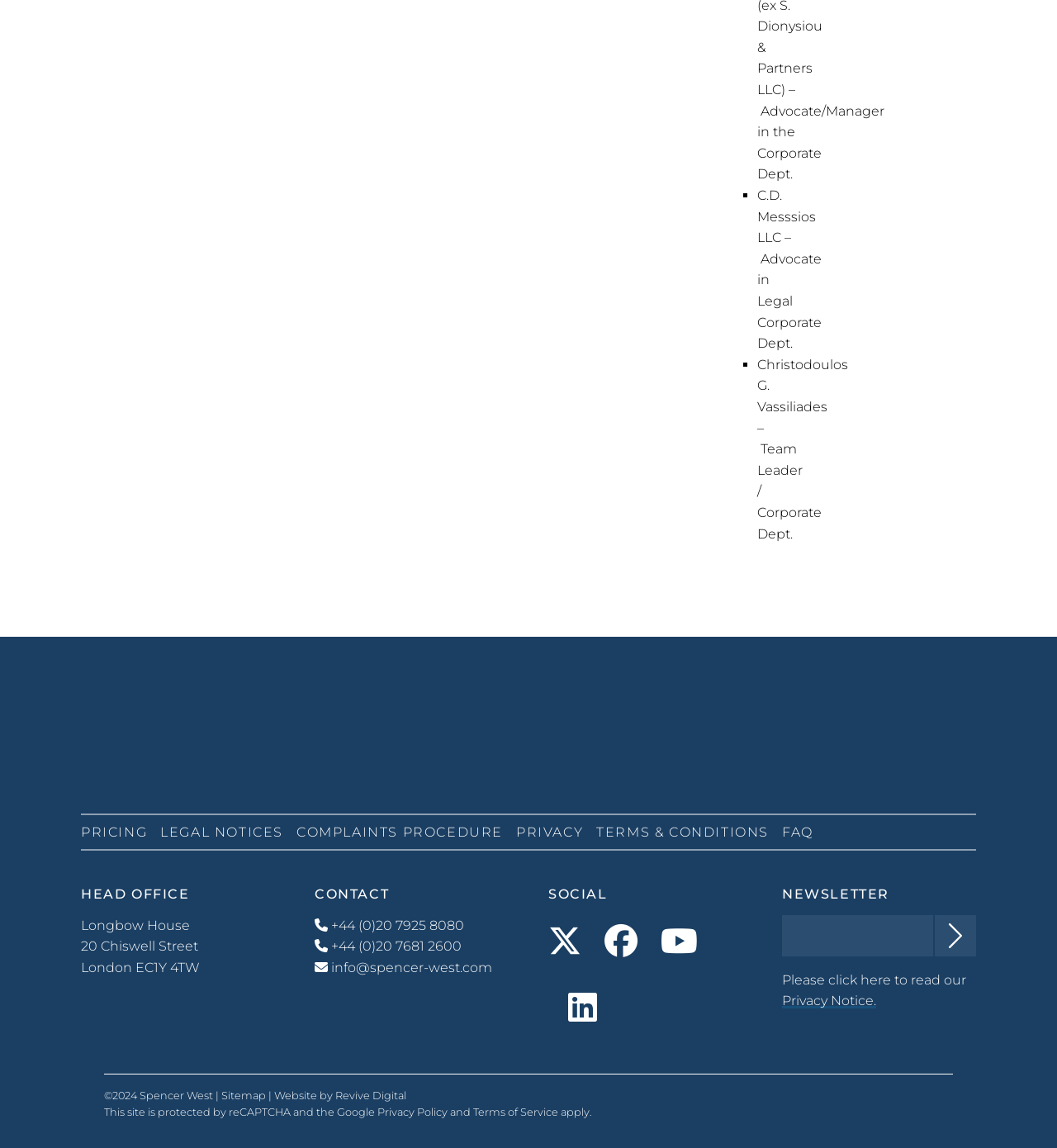What is the purpose of the textbox?
Give a single word or phrase answer based on the content of the image.

To input email for newsletter